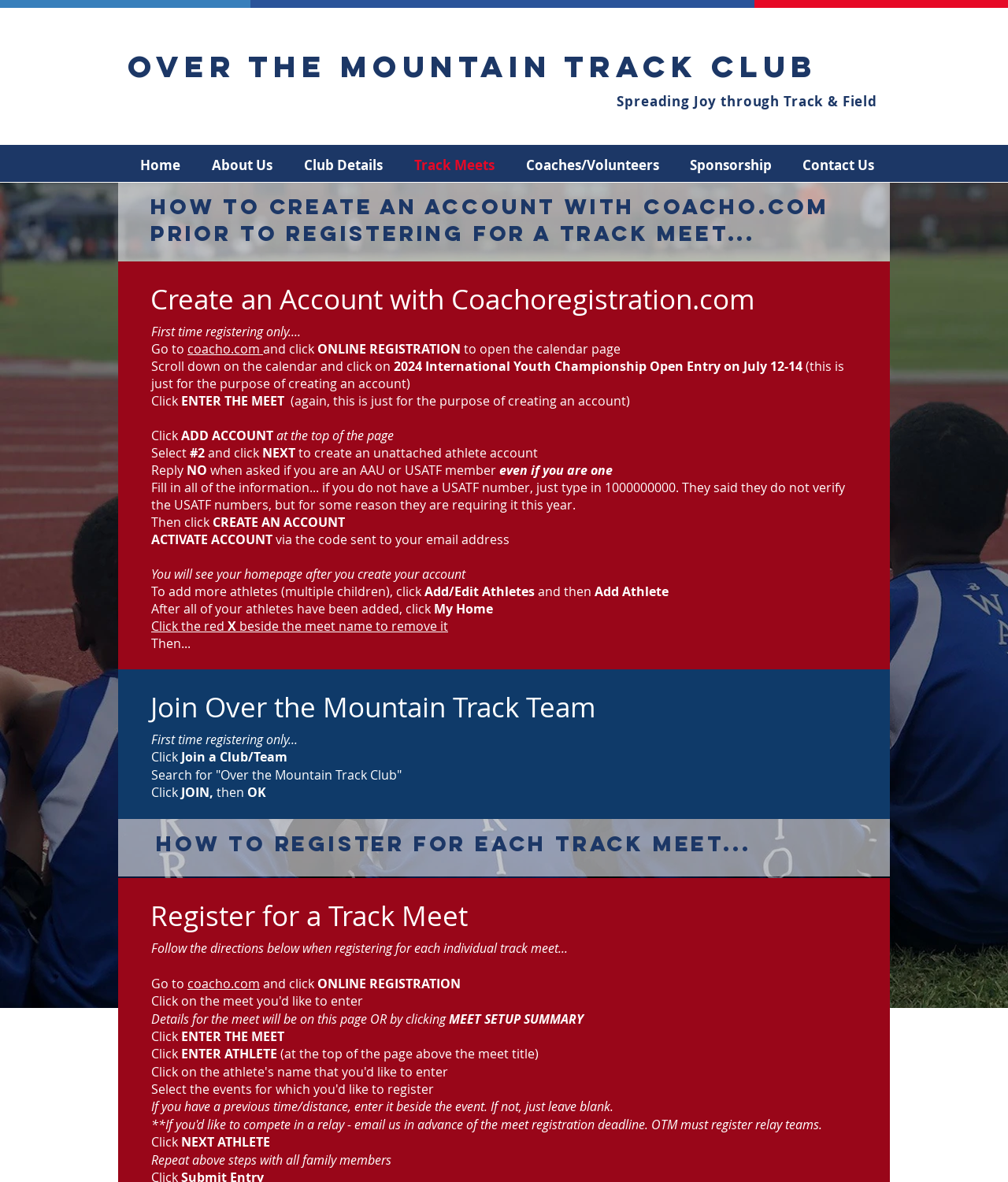What is the purpose of clicking 'ENTER THE MEET'?
Using the image, respond with a single word or phrase.

To register for a track meet